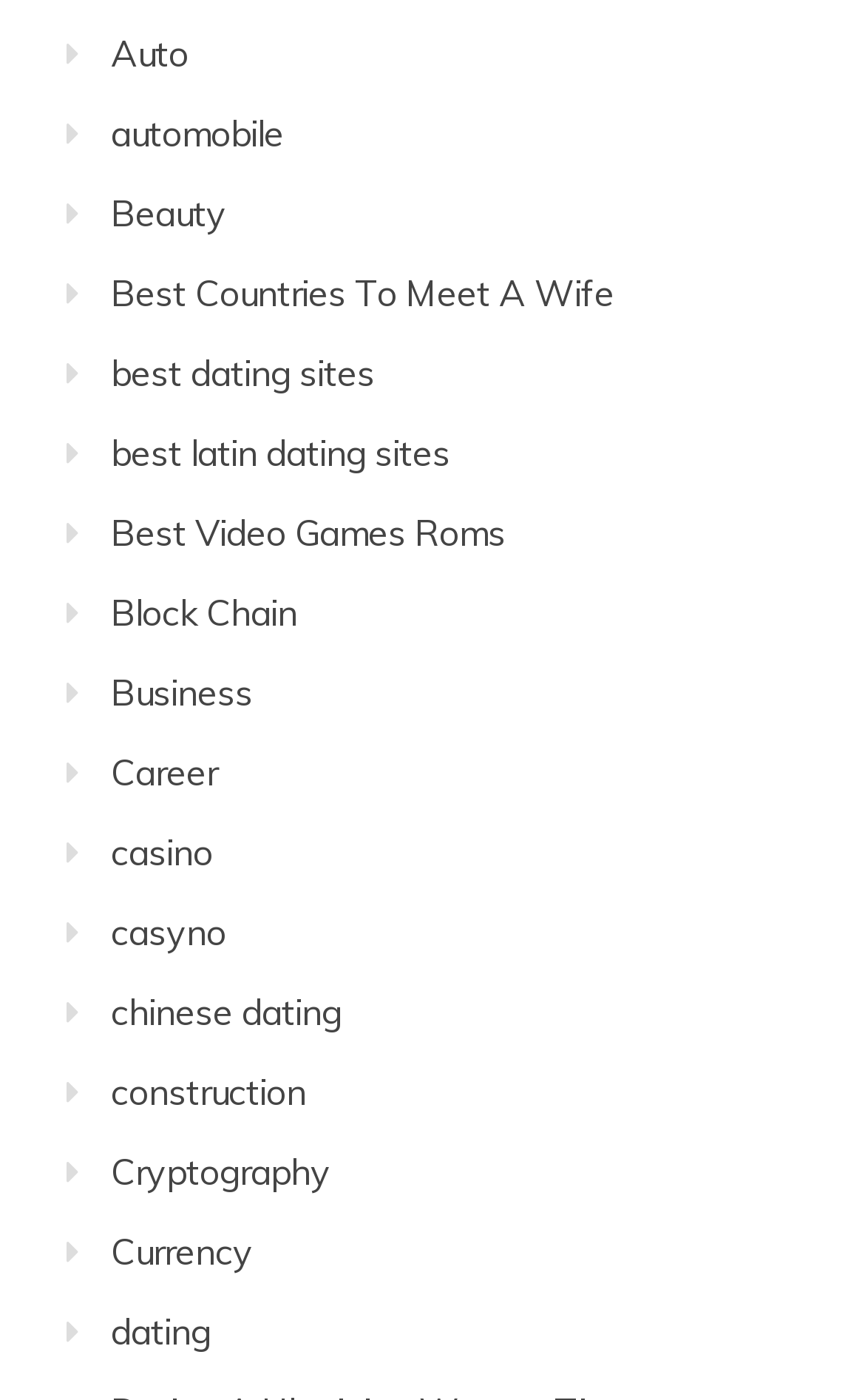Determine the bounding box coordinates of the clickable element to complete this instruction: "go to 'dating' section". Provide the coordinates in the format of four float numbers between 0 and 1, [left, top, right, bottom].

[0.128, 0.935, 0.244, 0.967]